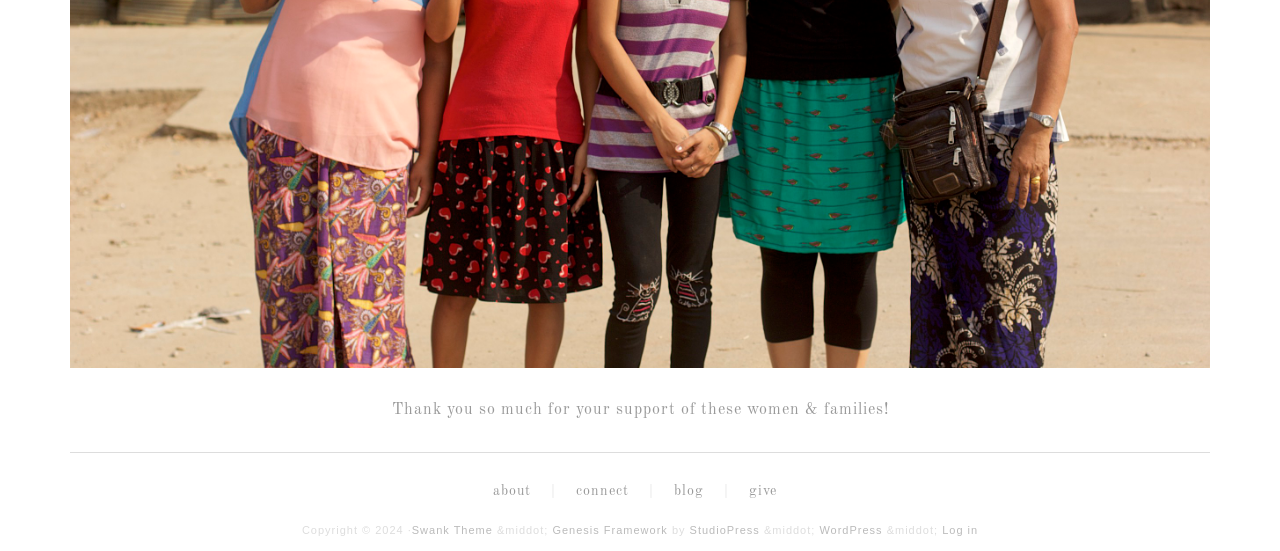Determine the bounding box coordinates for the area you should click to complete the following instruction: "log in to the account".

[0.736, 0.951, 0.764, 0.973]